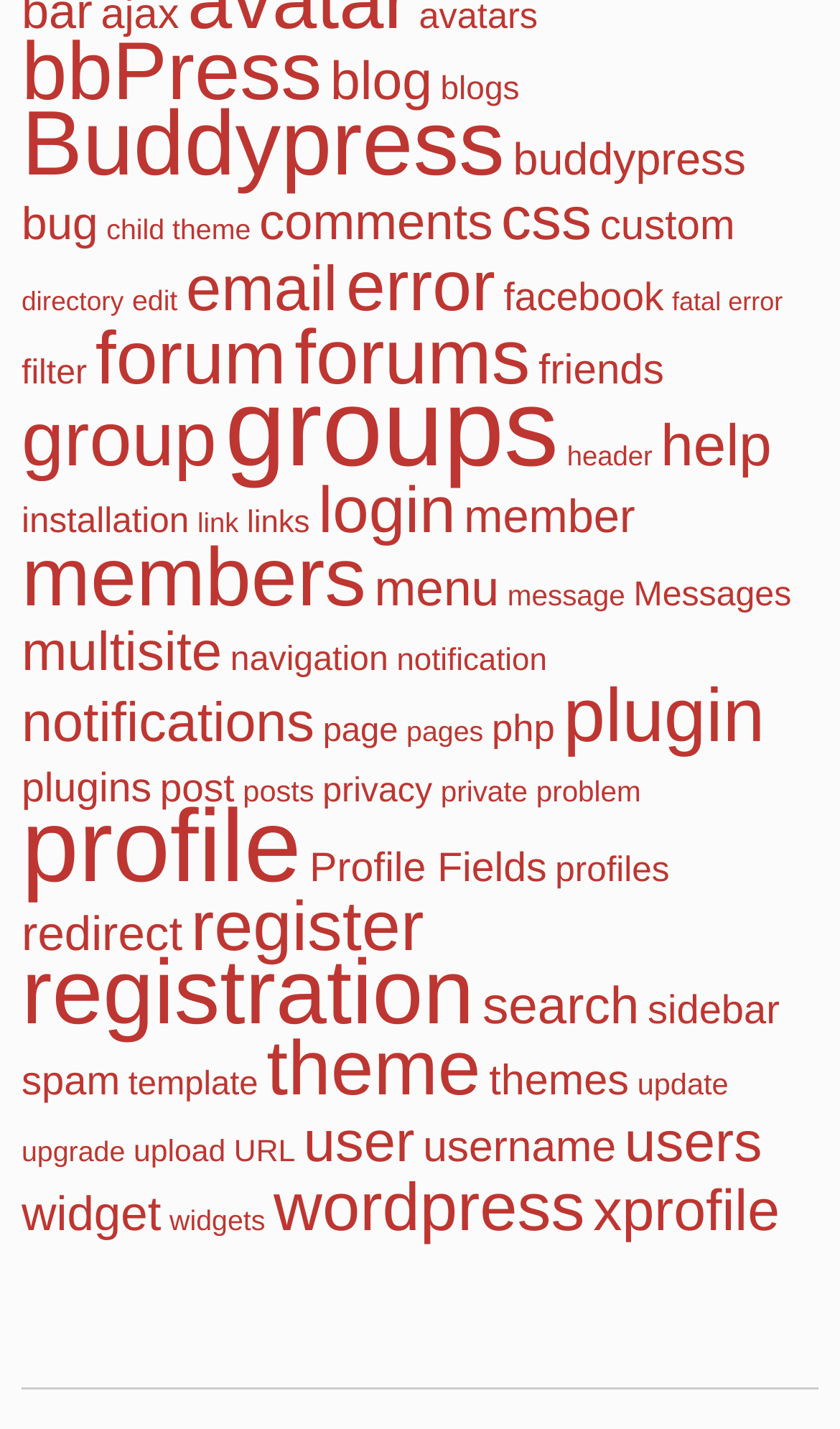Determine the bounding box coordinates of the clickable region to carry out the instruction: "explore Buddypress".

[0.026, 0.066, 0.601, 0.137]